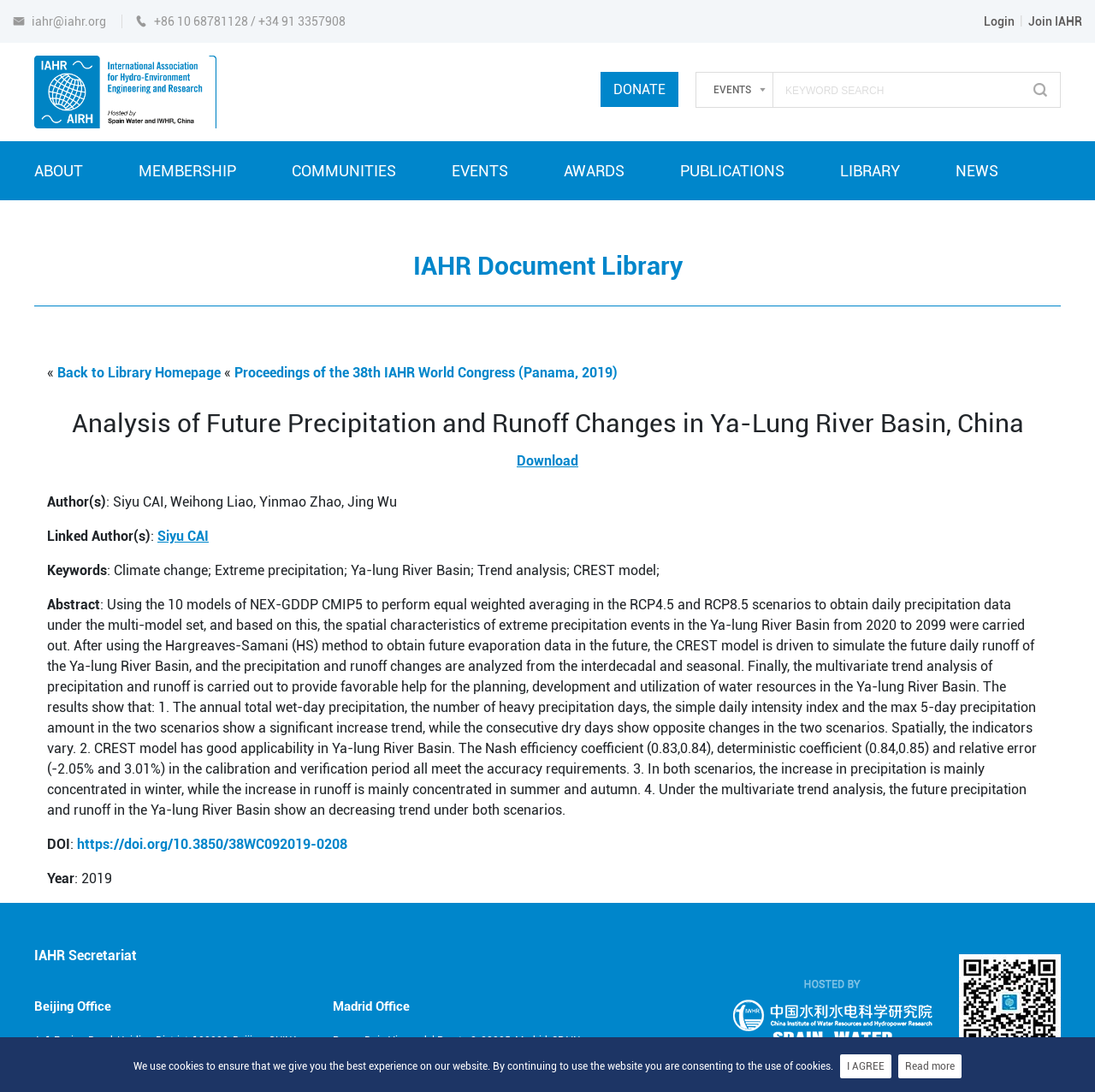Please identify the bounding box coordinates of the clickable area that will allow you to execute the instruction: "Download the document".

[0.472, 0.415, 0.528, 0.429]